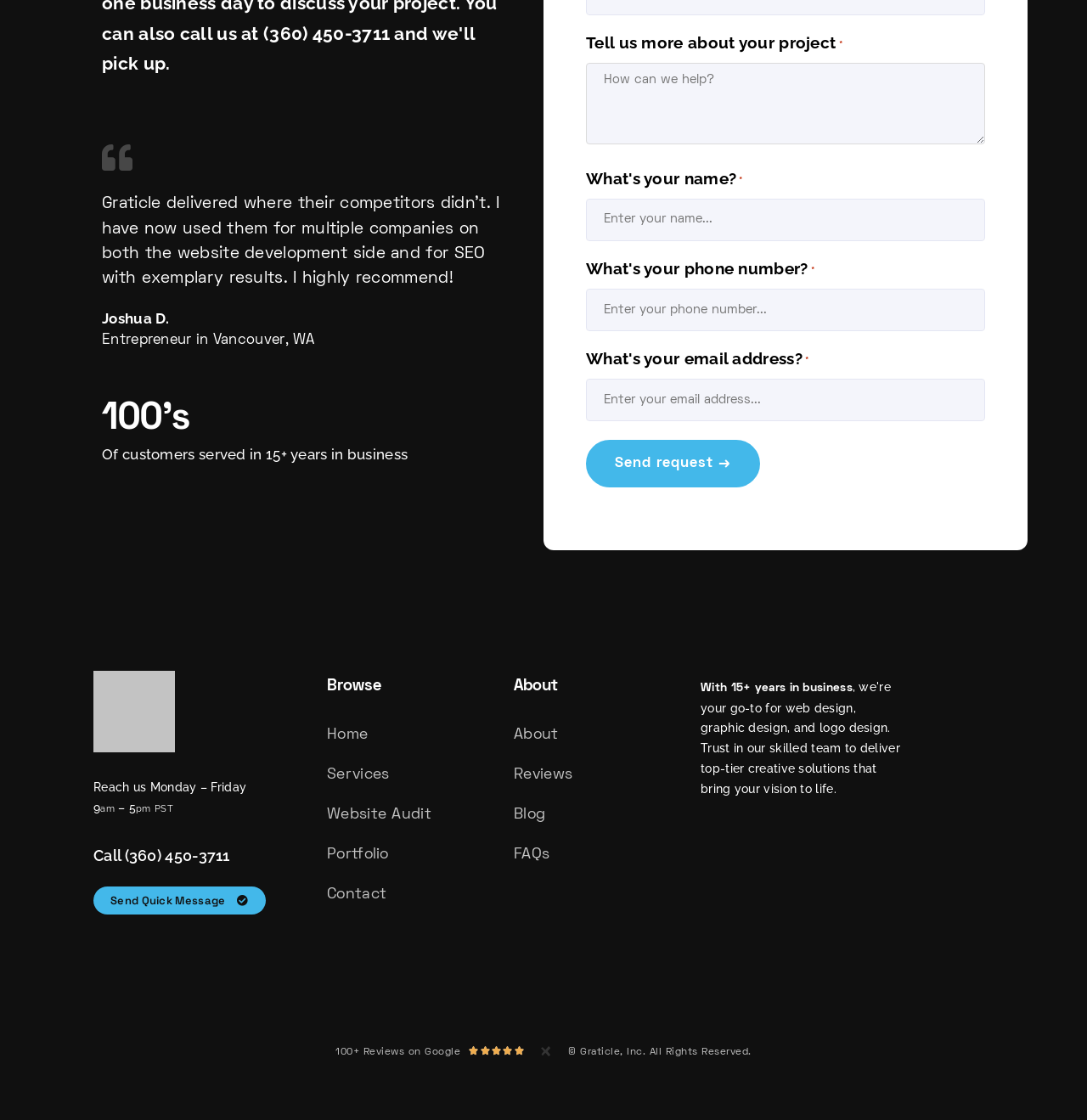Determine the bounding box coordinates of the region that needs to be clicked to achieve the task: "Click on the link 'Capt. Juan Magallon'".

None